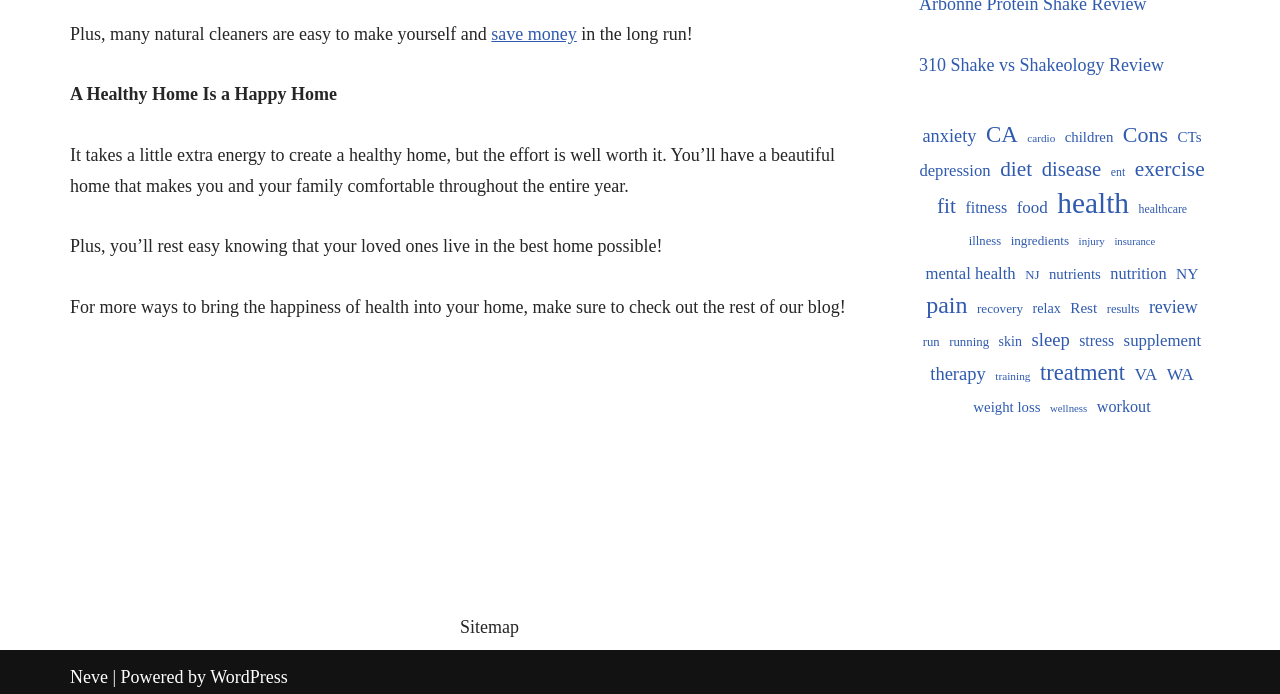What is the website powered by?
Give a one-word or short-phrase answer derived from the screenshot.

WordPress